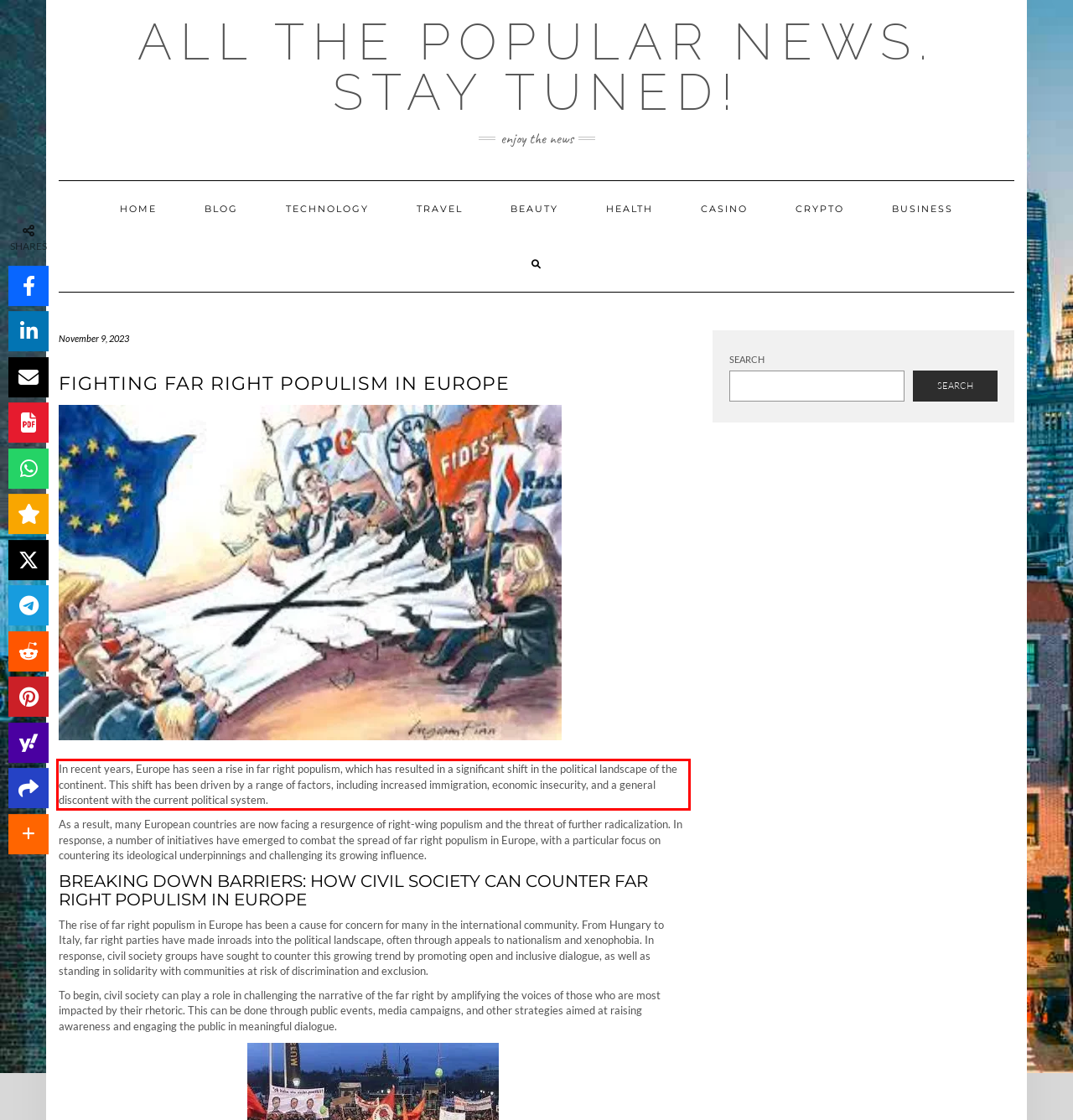Please perform OCR on the UI element surrounded by the red bounding box in the given webpage screenshot and extract its text content.

In recent years, Europe has seen a rise in far right populism, which has resulted in a significant shift in the political landscape of the continent. This shift has been driven by a range of factors, including increased immigration, economic insecurity, and a general discontent with the current political system.